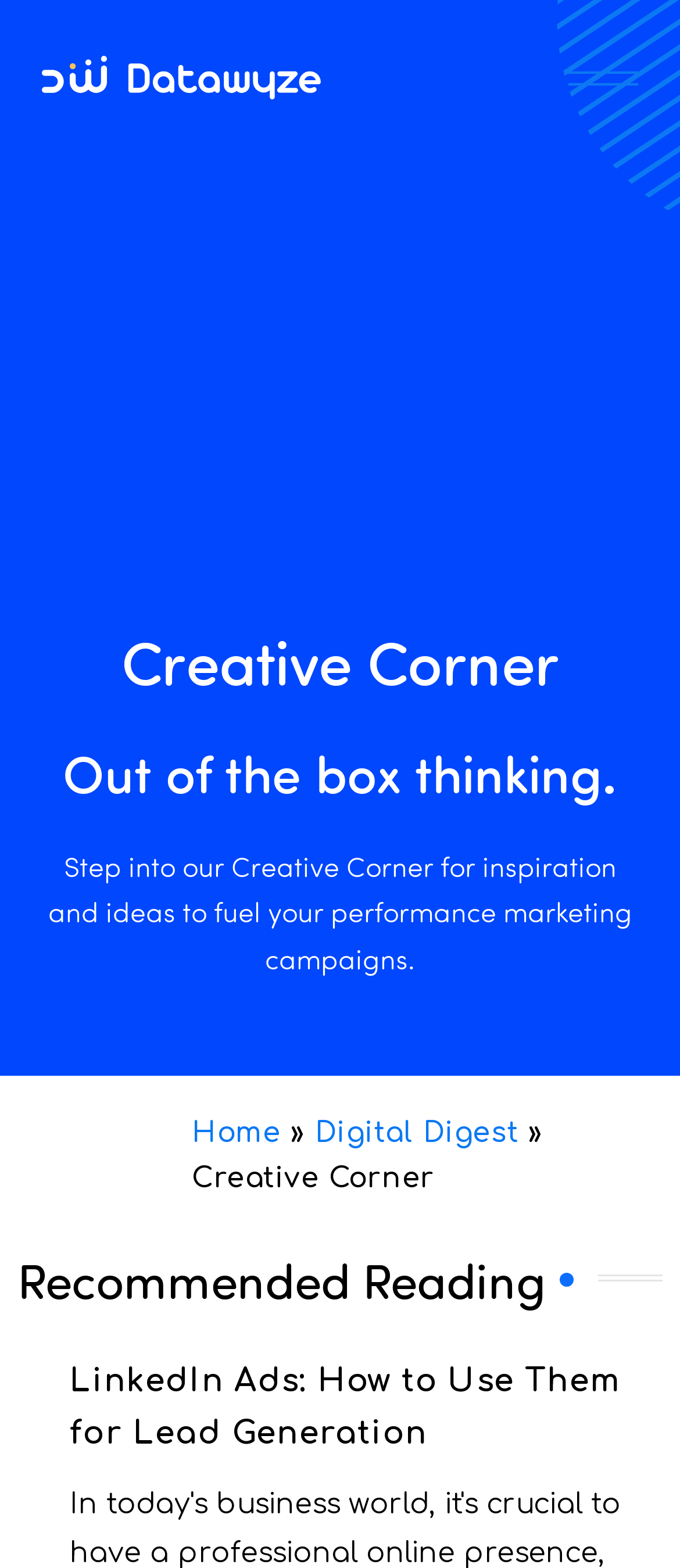What is the name of the current webpage?
Based on the image content, provide your answer in one word or a short phrase.

Digital Digest